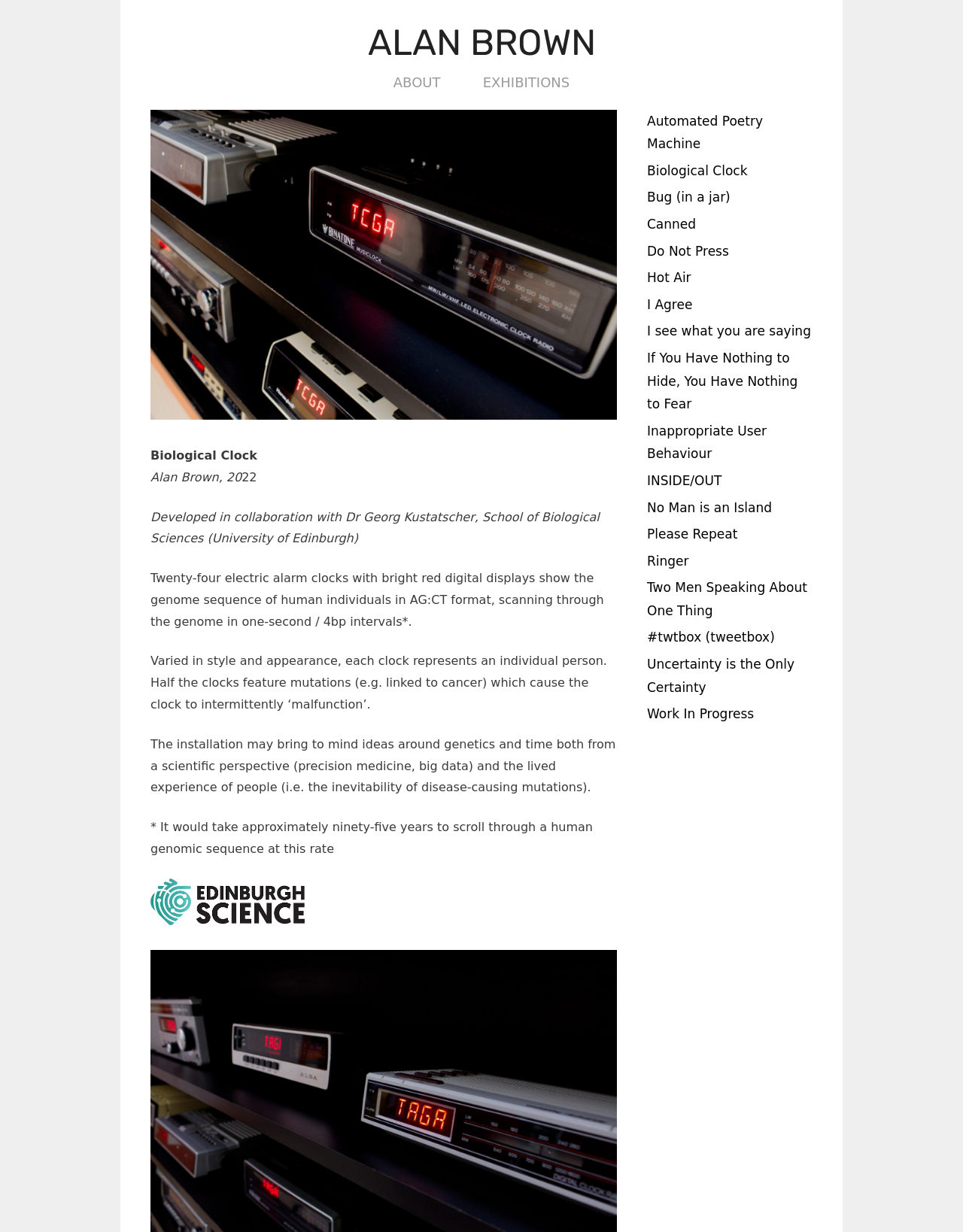Determine the bounding box coordinates for the element that should be clicked to follow this instruction: "Explore Automated Poetry Machine". The coordinates should be given as four float numbers between 0 and 1, in the format [left, top, right, bottom].

[0.672, 0.092, 0.792, 0.123]